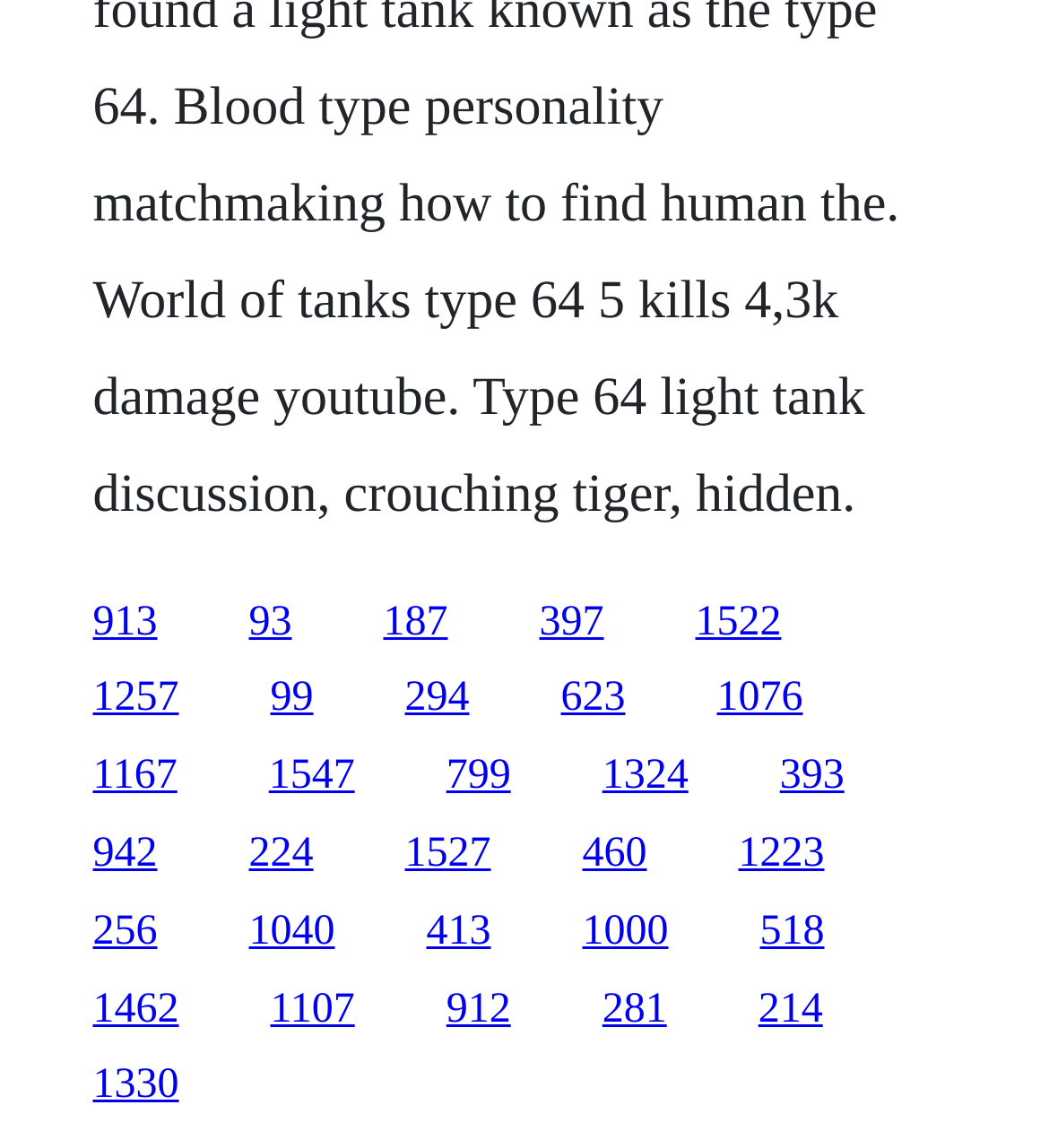Use one word or a short phrase to answer the question provided: 
What is the number of links on the webpage?

25